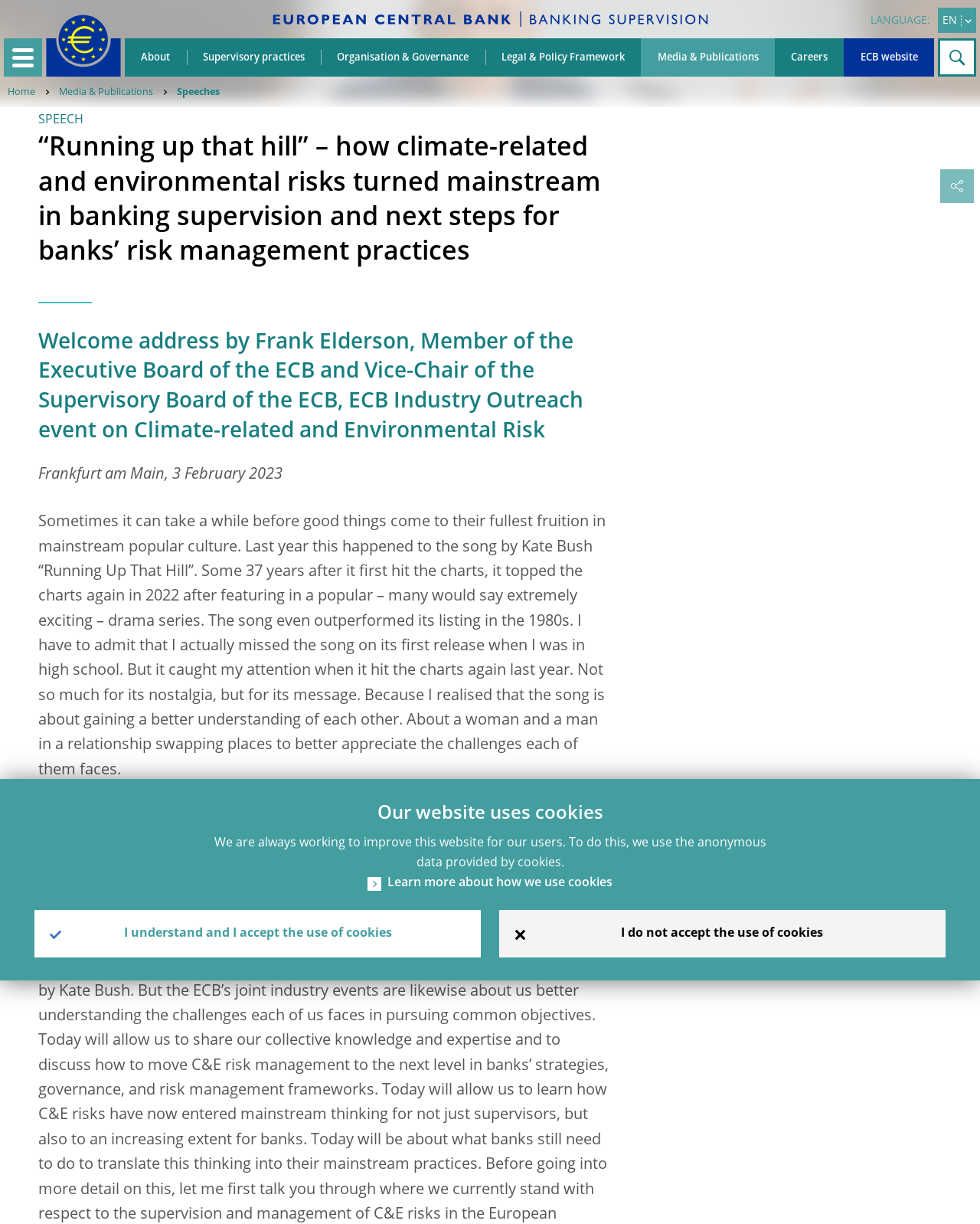Determine the bounding box coordinates of the clickable element to complete this instruction: "View ECB website". Provide the coordinates in the format of four float numbers between 0 and 1, [left, top, right, bottom].

[0.861, 0.031, 0.953, 0.063]